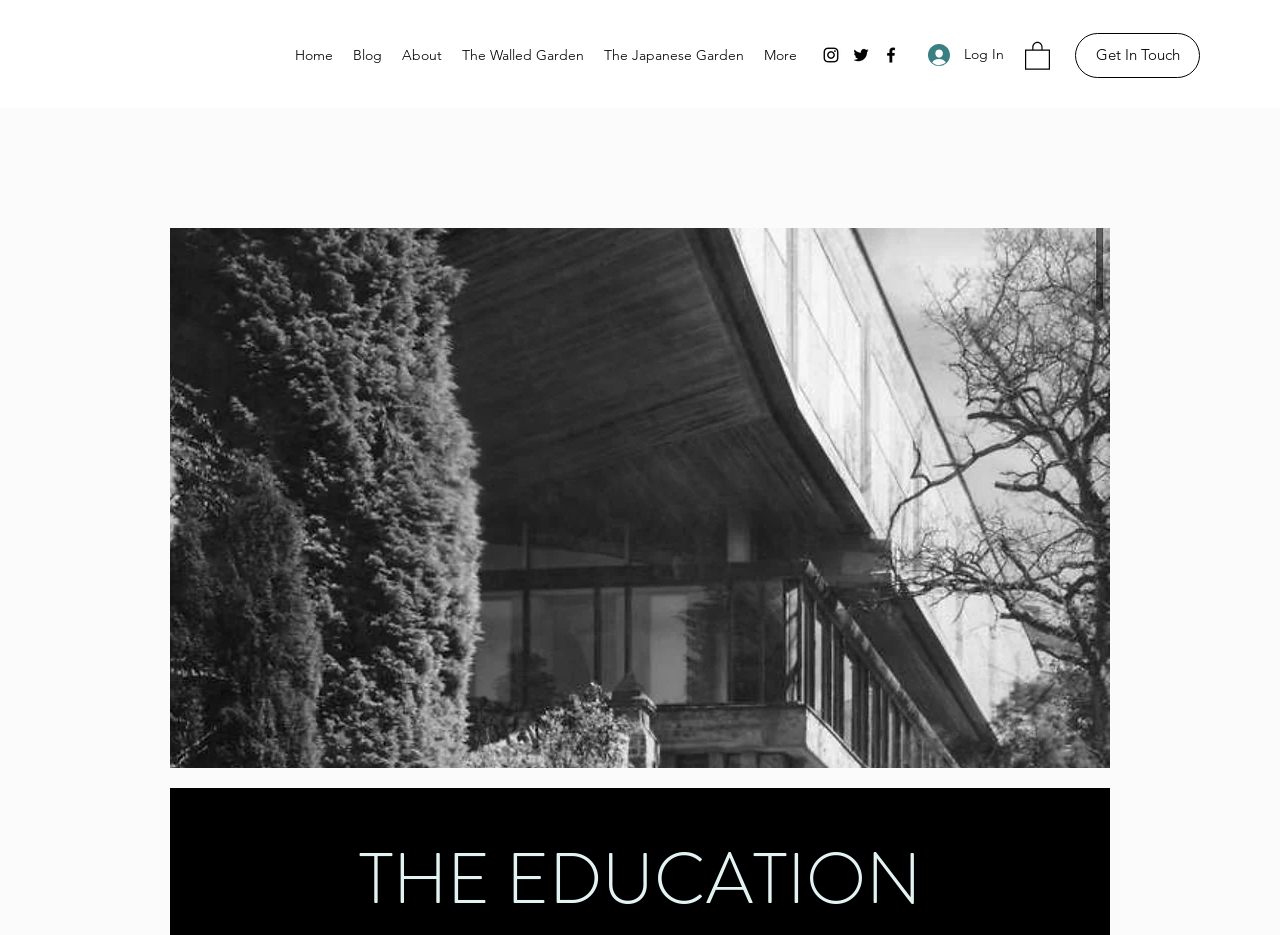Please find the bounding box coordinates of the element that needs to be clicked to perform the following instruction: "learn about the walled garden". The bounding box coordinates should be four float numbers between 0 and 1, represented as [left, top, right, bottom].

[0.353, 0.043, 0.464, 0.075]